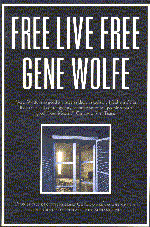Please give a succinct answer to the question in one word or phrase:
Who is the author of the book?

Gene Wolfe